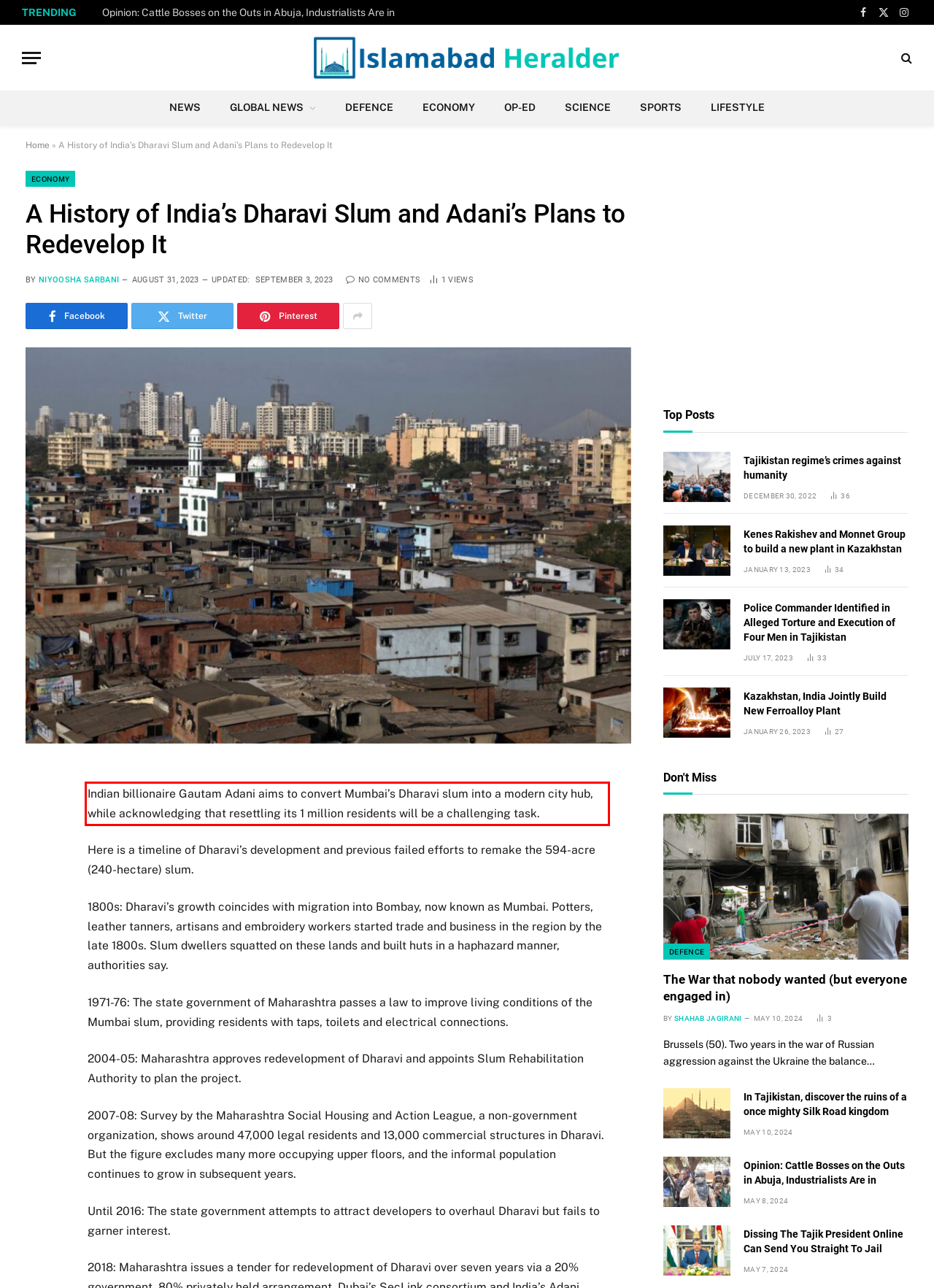Within the screenshot of the webpage, there is a red rectangle. Please recognize and generate the text content inside this red bounding box.

Indian billionaire Gautam Adani aims to convert Mumbai’s Dharavi slum into a modern city hub, while acknowledging that resettling its 1 million residents will be a challenging task.